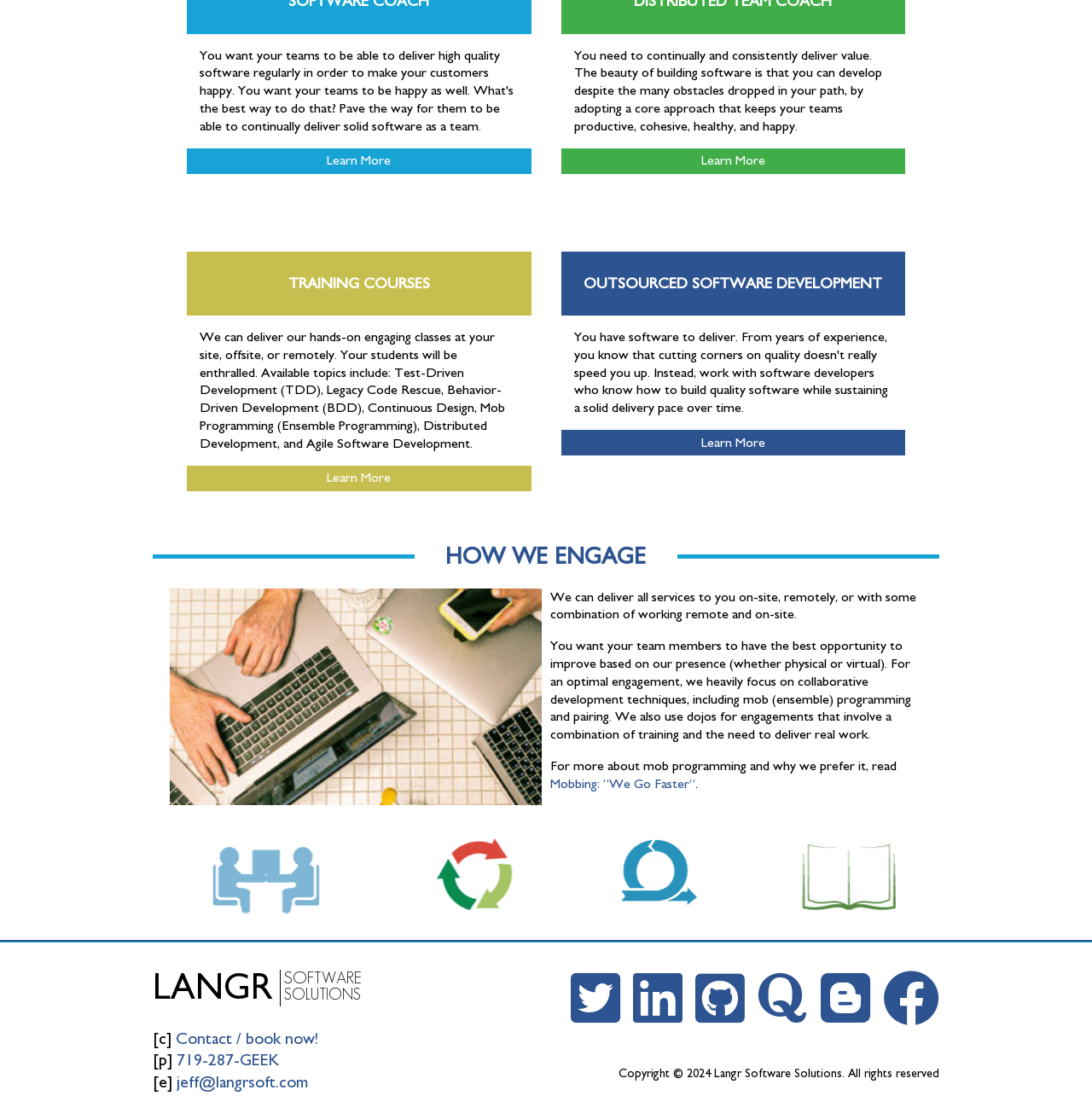Please provide the bounding box coordinates in the format (top-left x, top-left y, bottom-right x, bottom-right y). Remember, all values are floating point numbers between 0 and 1. What is the bounding box coordinate of the region described as: Spiritual Channeling website

None